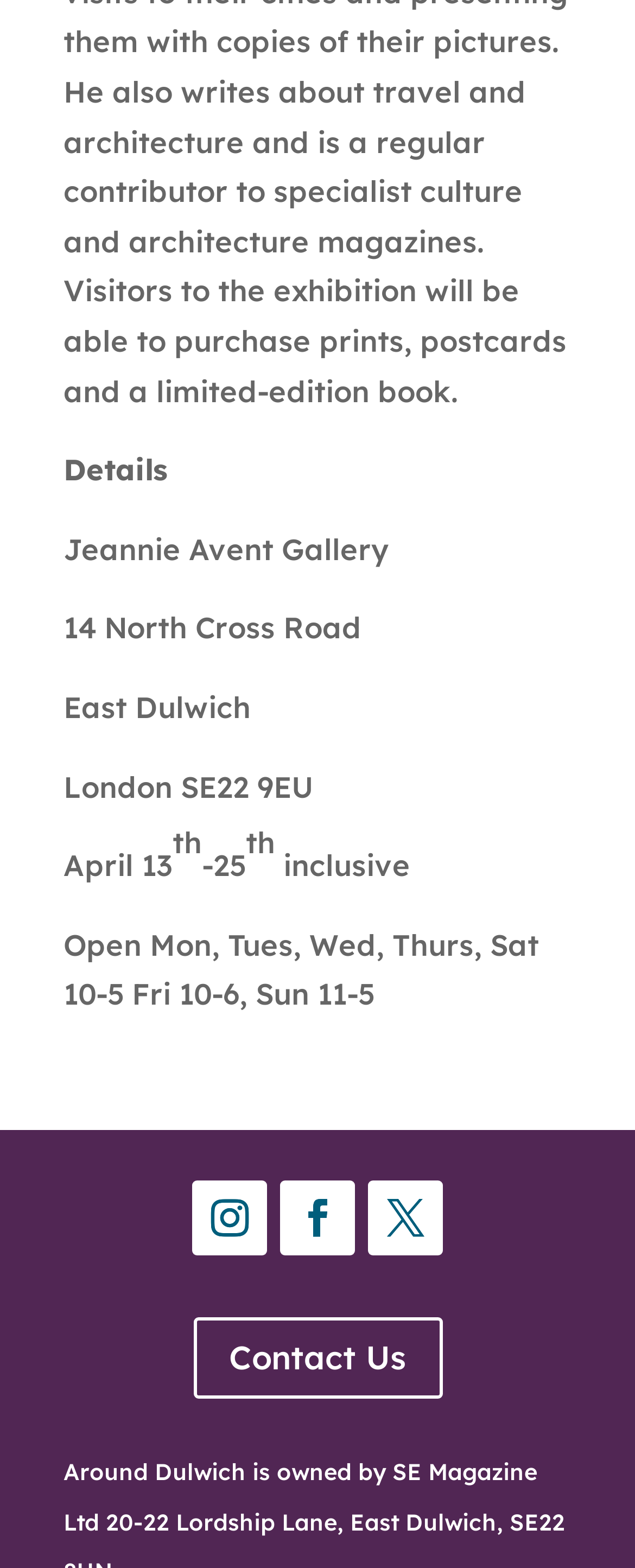From the element description Follow, predict the bounding box coordinates of the UI element. The coordinates must be specified in the format (top-left x, top-left y, bottom-right x, bottom-right y) and should be within the 0 to 1 range.

[0.579, 0.753, 0.697, 0.801]